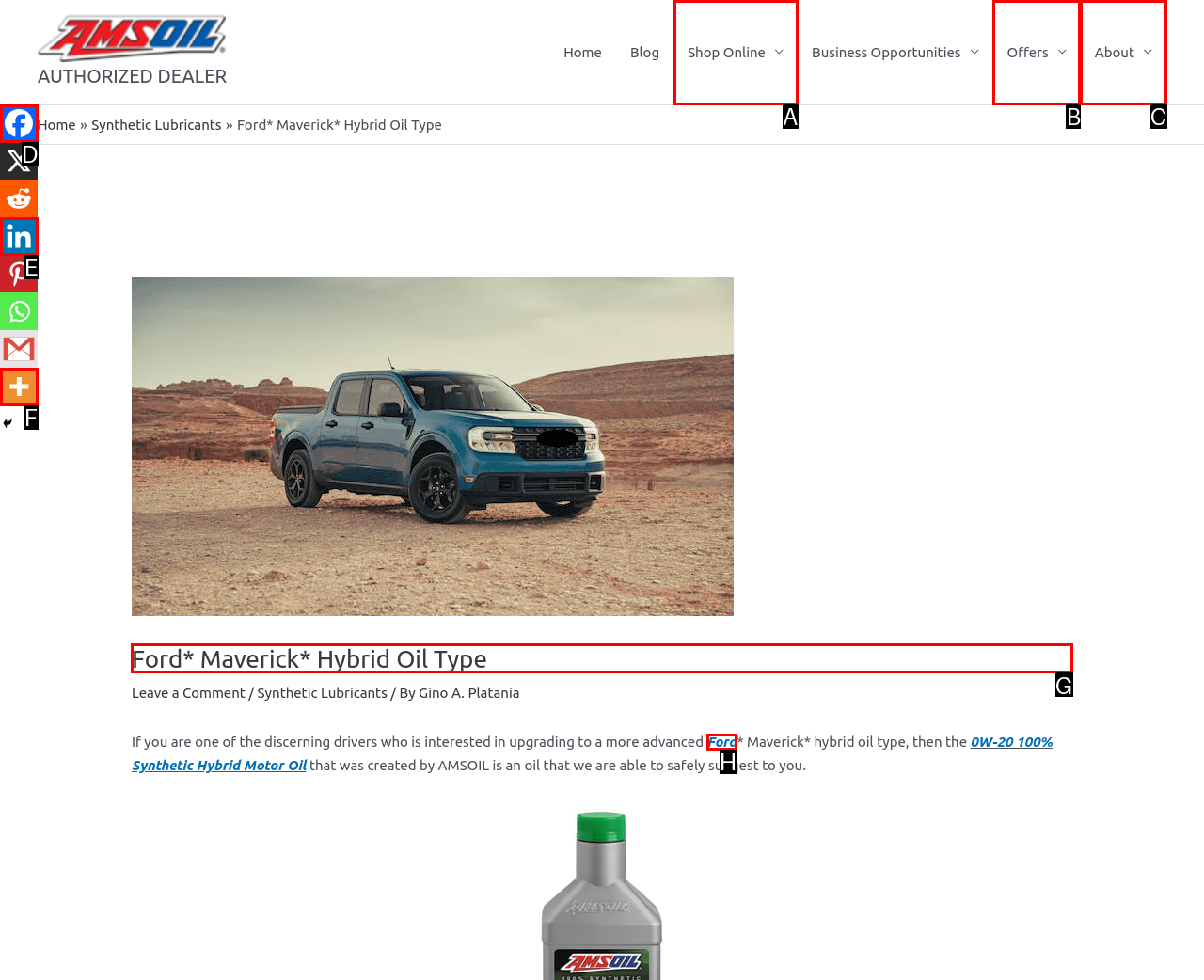Tell me which letter I should select to achieve the following goal: Read the blog post about Ford Maverick Hybrid Oil Type
Answer with the corresponding letter from the provided options directly.

G